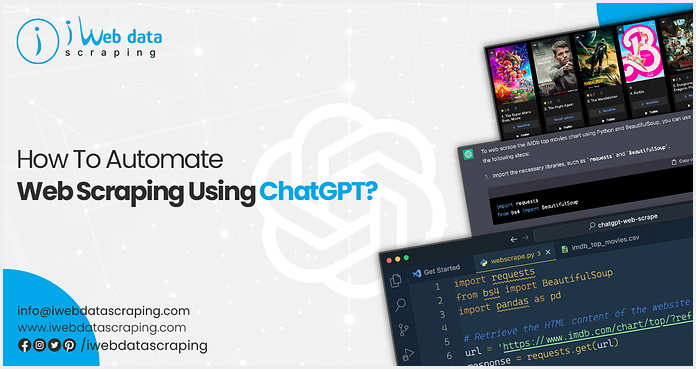Respond with a single word or phrase to the following question:
What is emphasized by the prominent use of the ChatGPT logo?

Advanced capabilities